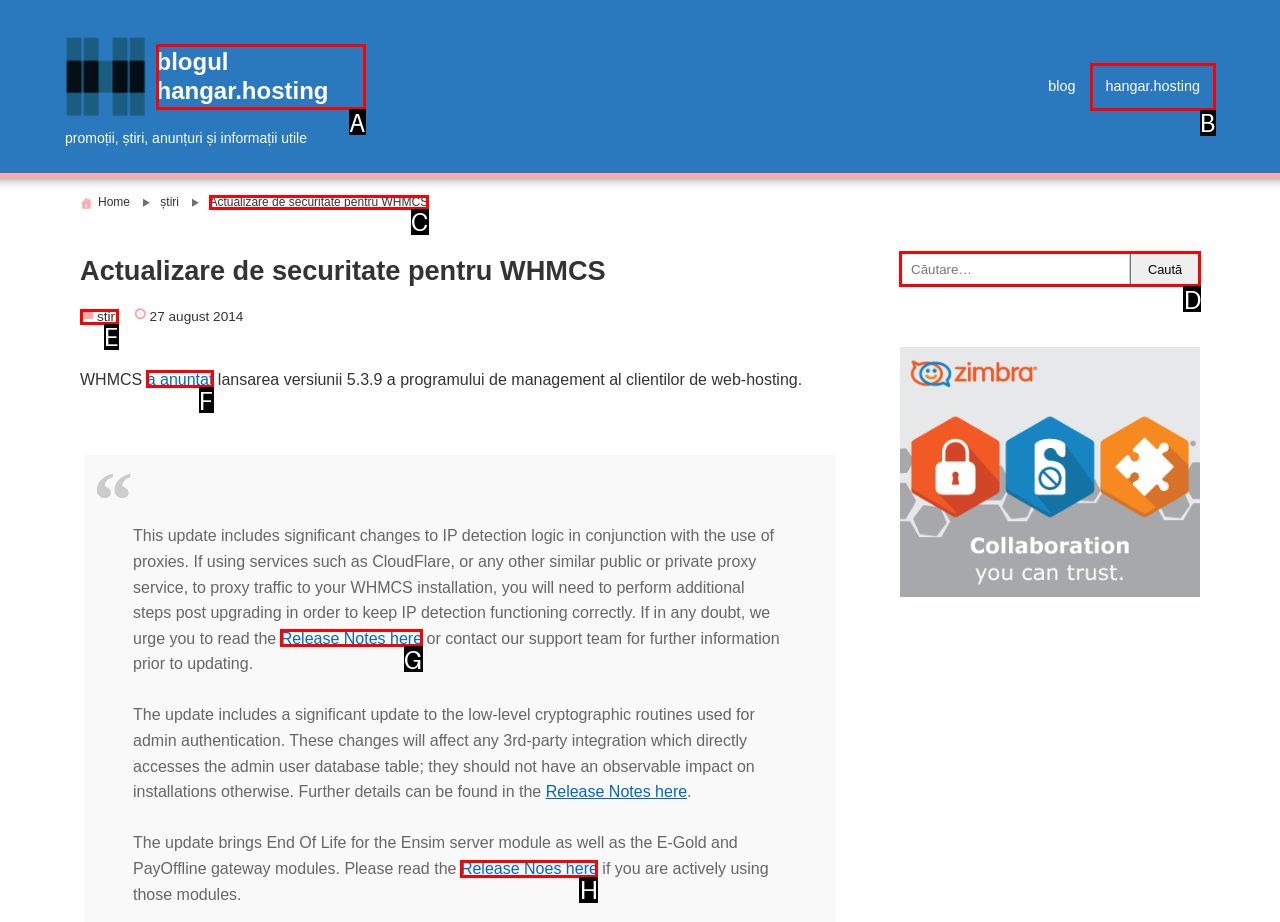Among the marked elements in the screenshot, which letter corresponds to the UI element needed for the task: search for something?

D